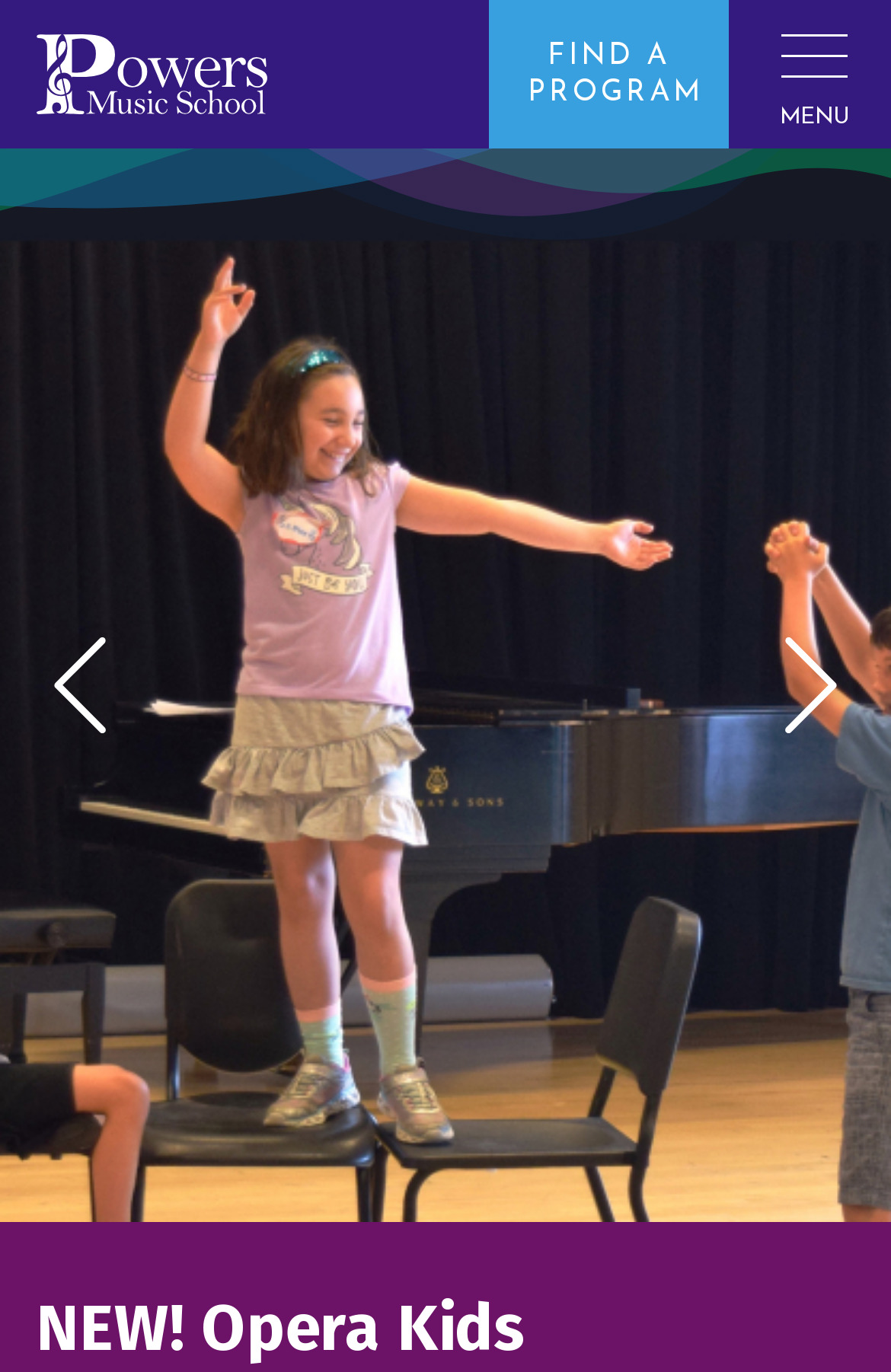What is the layout of the webpage?
Refer to the screenshot and respond with a concise word or phrase.

Header, image, and content